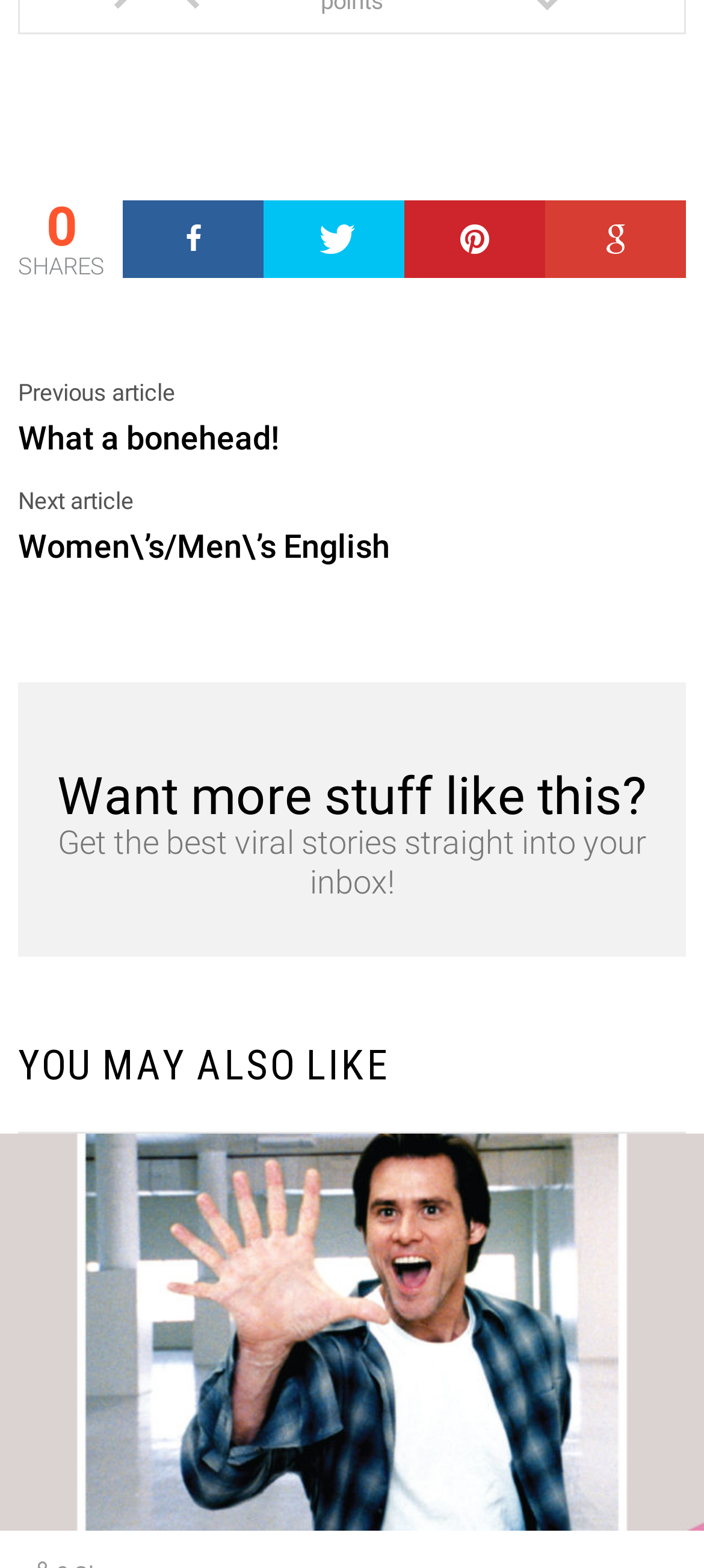Using the format (top-left x, top-left y, bottom-right x, bottom-right y), and given the element description, identify the bounding box coordinates within the screenshot: Pin it

[0.574, 0.646, 0.774, 0.695]